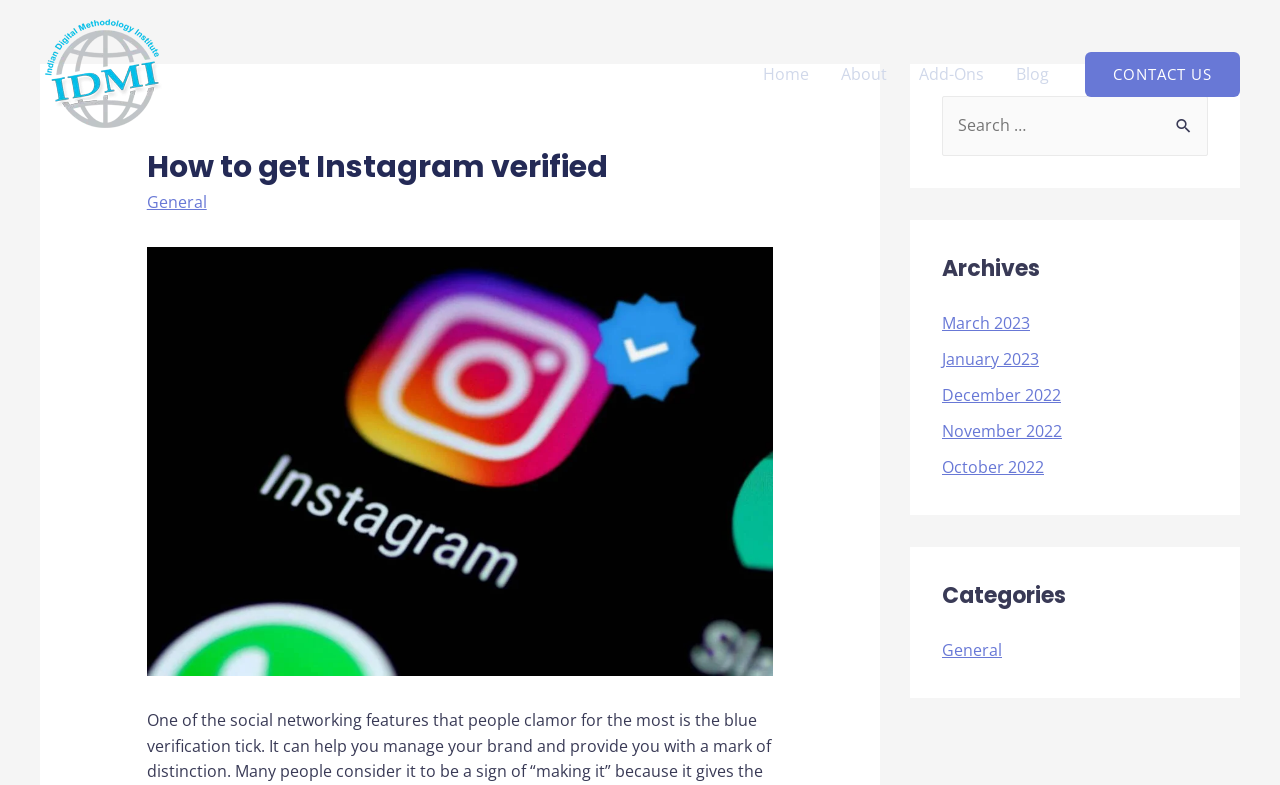Identify the coordinates of the bounding box for the element that must be clicked to accomplish the instruction: "view the 'March 2023' archives".

[0.736, 0.397, 0.805, 0.425]